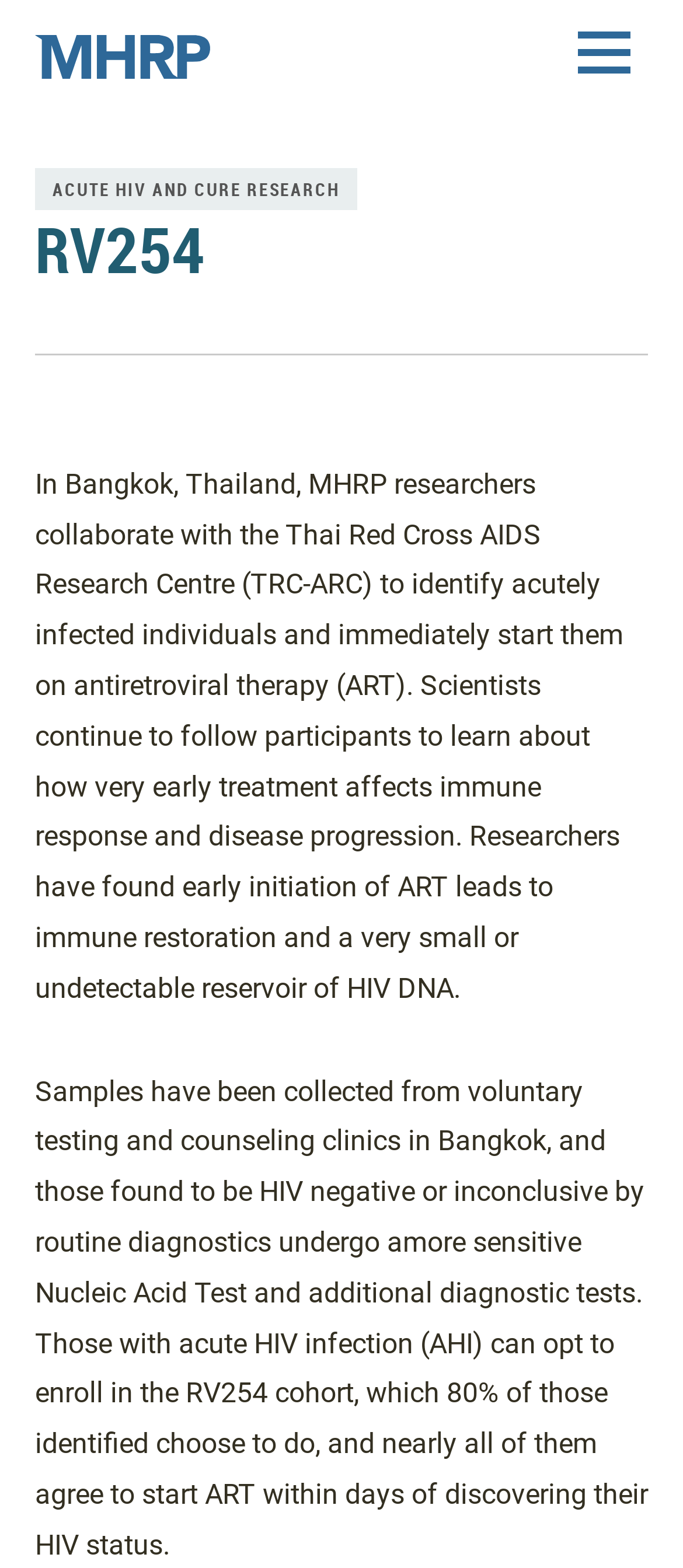How soon do participants start ART after discovering their HIV status?
Please ensure your answer to the question is detailed and covers all necessary aspects.

The text 'Those with acute HIV infection (AHI) can opt to enroll in the RV254 cohort, which 80% of those identified choose to do, and nearly all of them agree to start ART within days of discovering their HIV status.' indicates that participants start ART within days of discovering their HIV status.